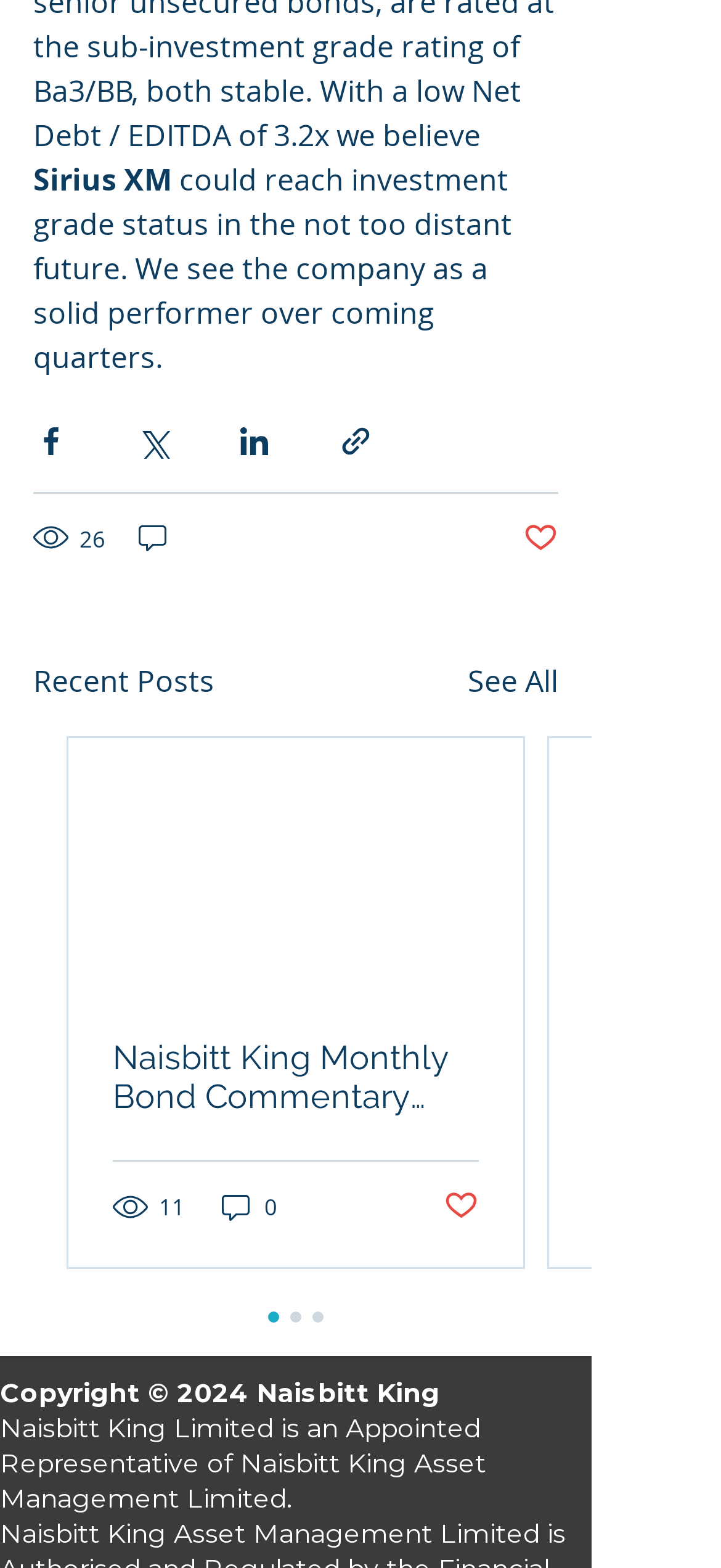How many comments does the post have?
Refer to the screenshot and deliver a thorough answer to the question presented.

The number of comments of the post is 0, which is indicated by the generic element with the text '0 comments'.